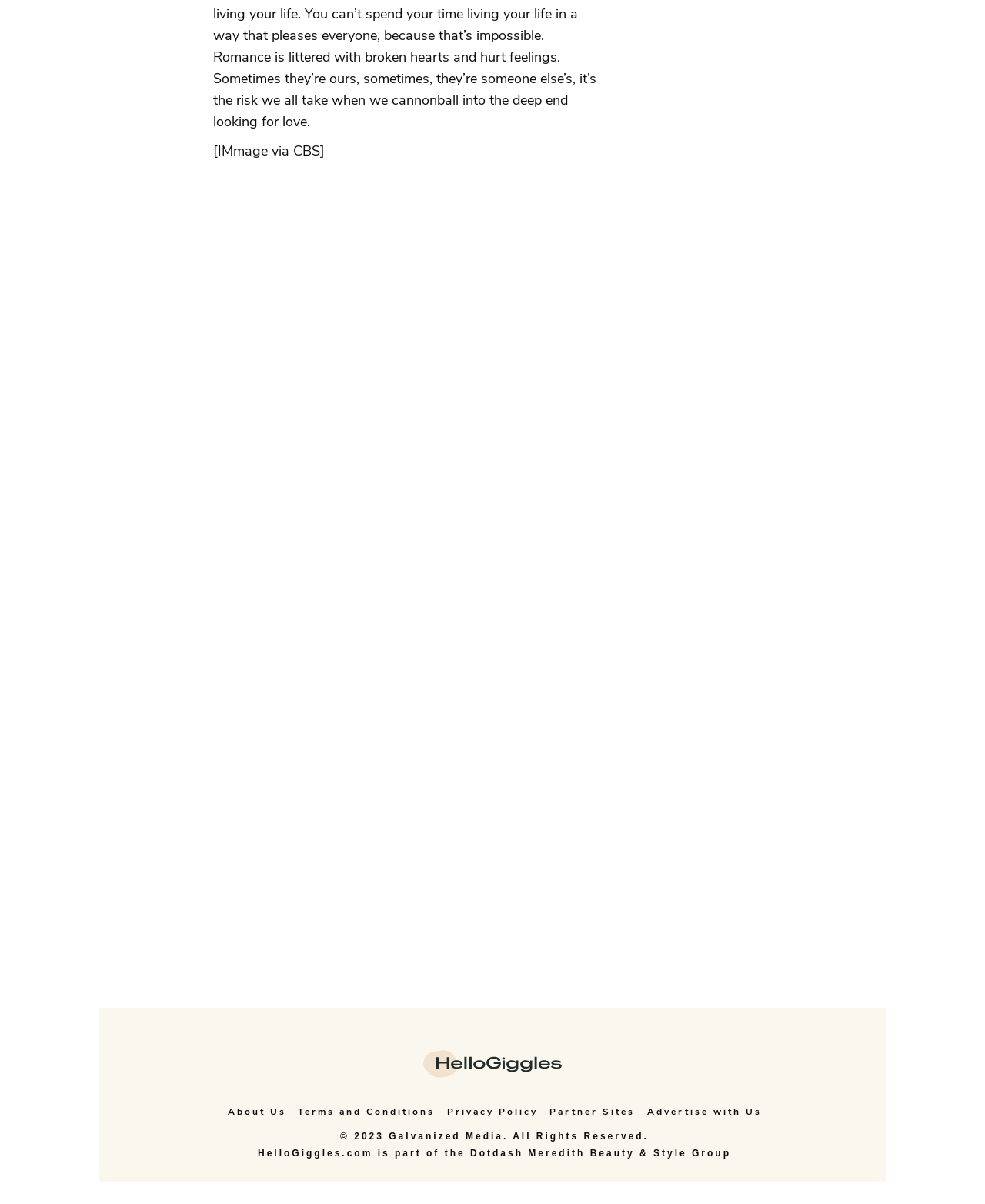Provide a one-word or short-phrase answer to the question:
What is the name of the website?

HelloGiggles